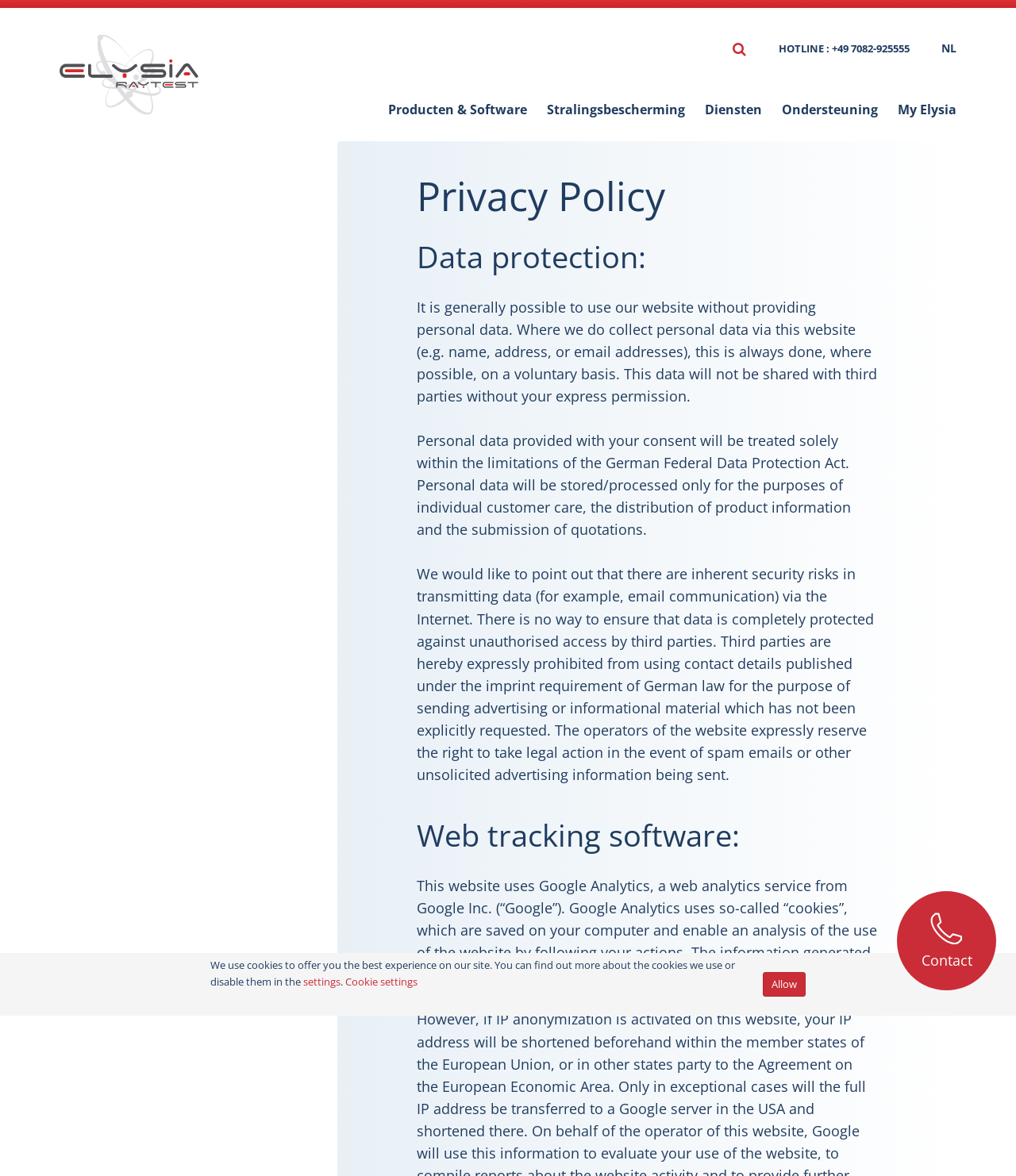From the screenshot, find the bounding box of the UI element matching this description: "Producten & Software". Supply the bounding box coordinates in the form [left, top, right, bottom], each a float between 0 and 1.

[0.372, 0.066, 0.529, 0.12]